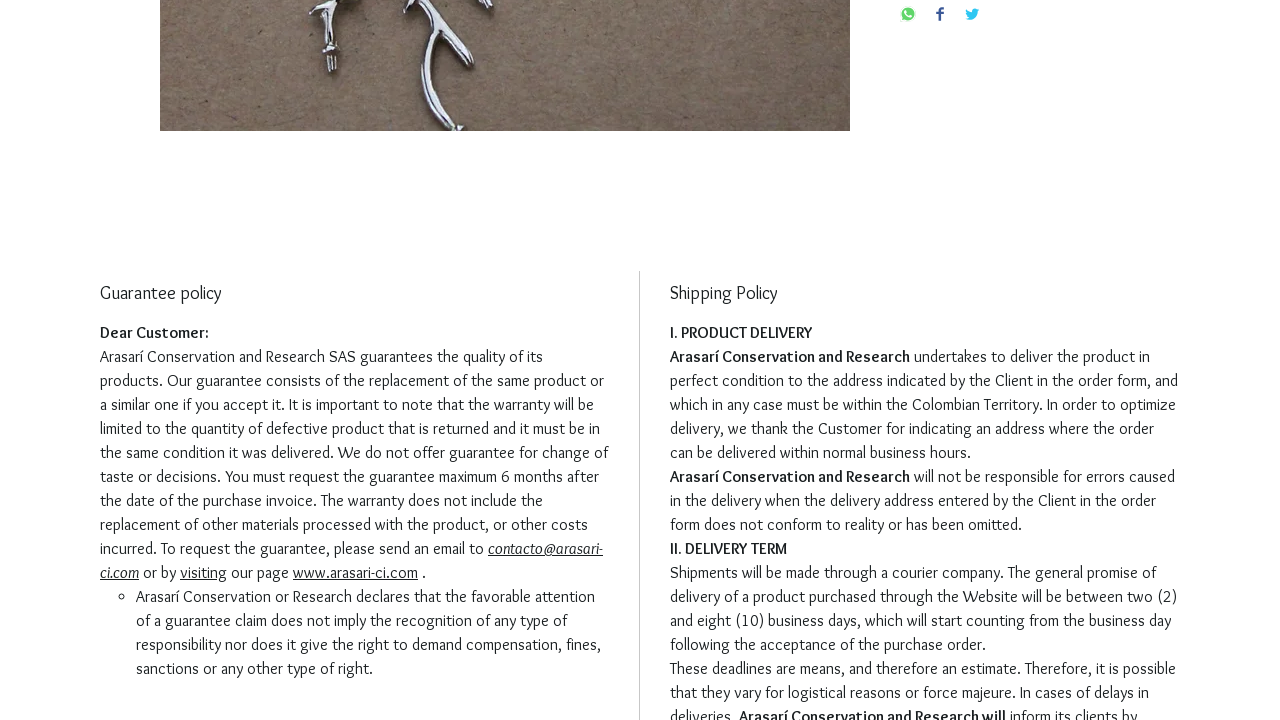Given the following UI element description: "www.arasari-ci.com", find the bounding box coordinates in the webpage screenshot.

[0.229, 0.782, 0.327, 0.808]